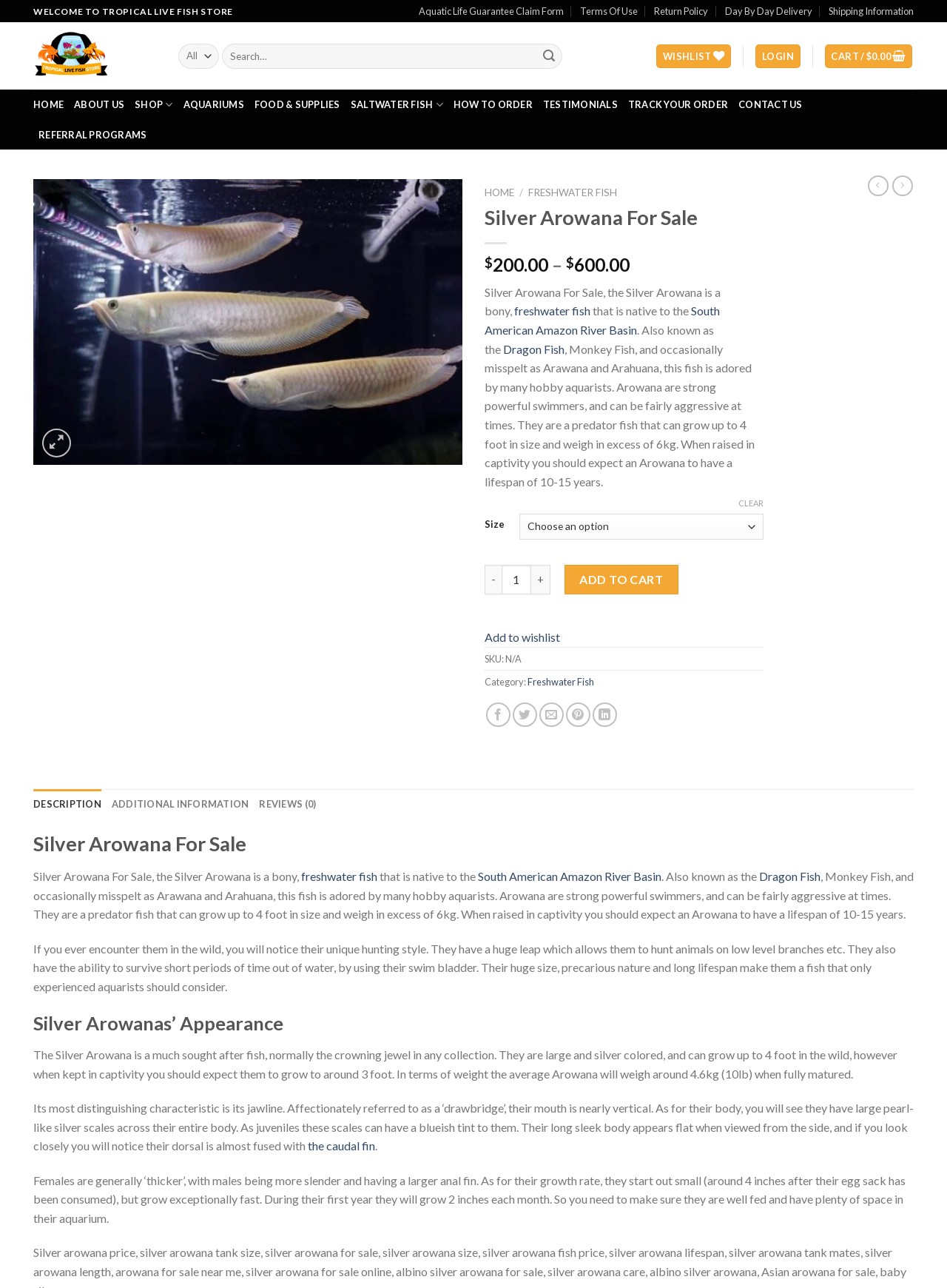Find the bounding box of the UI element described as: "South American Amazon River Basin". The bounding box coordinates should be given as four float values between 0 and 1, i.e., [left, top, right, bottom].

[0.512, 0.236, 0.76, 0.262]